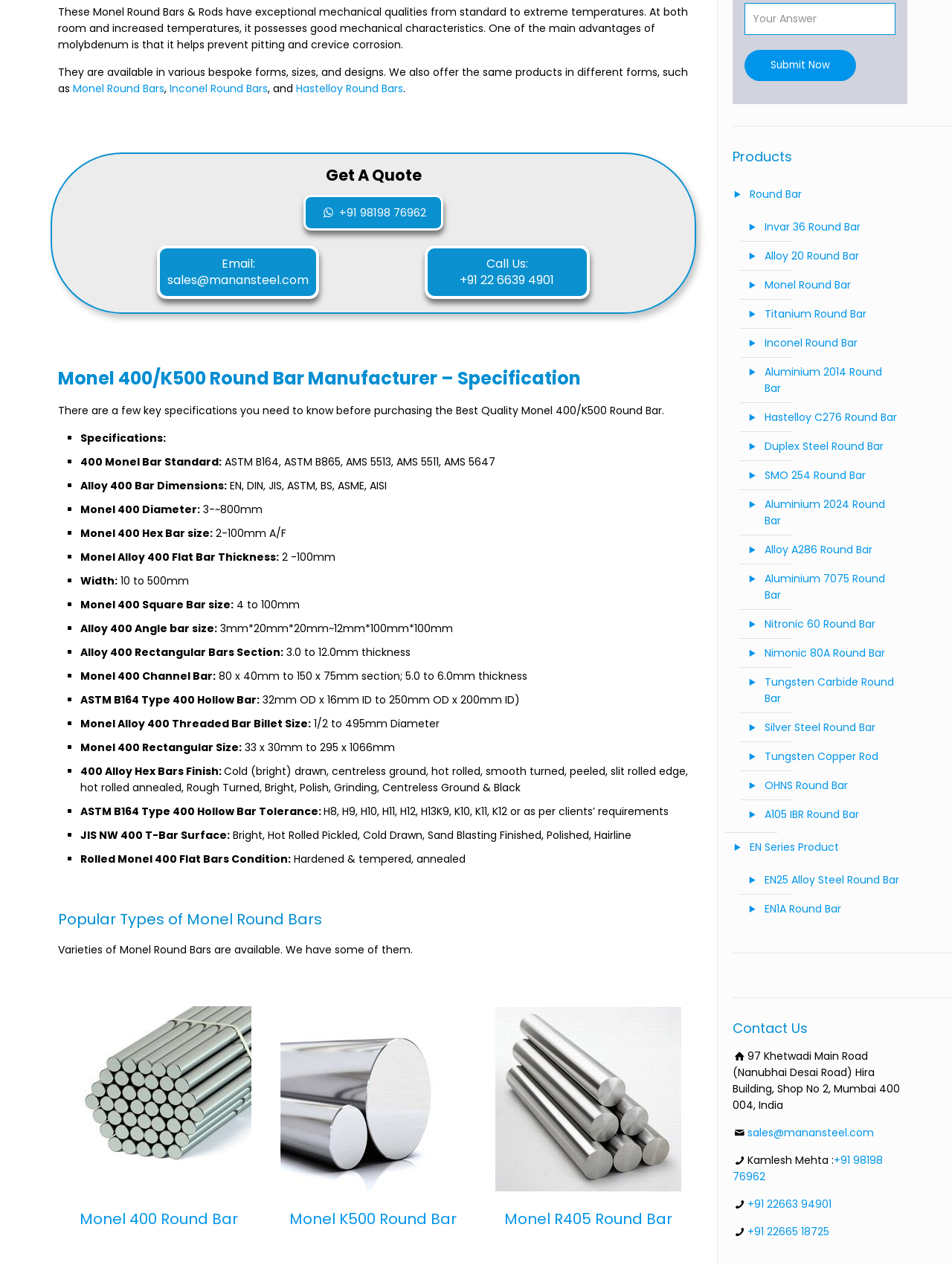Please provide the bounding box coordinates for the element that needs to be clicked to perform the instruction: "View Monel K500 Round Bar Manufacturer in India". The coordinates must consist of four float numbers between 0 and 1, formatted as [left, top, right, bottom].

[0.286, 0.795, 0.498, 0.946]